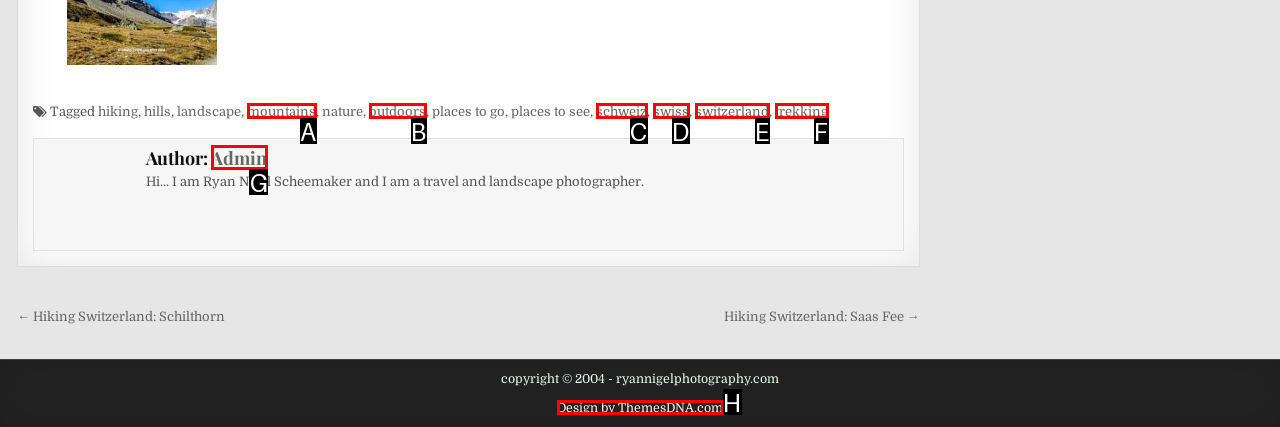Determine which HTML element should be clicked to carry out the following task: go to Admin's page Respond with the letter of the appropriate option.

G